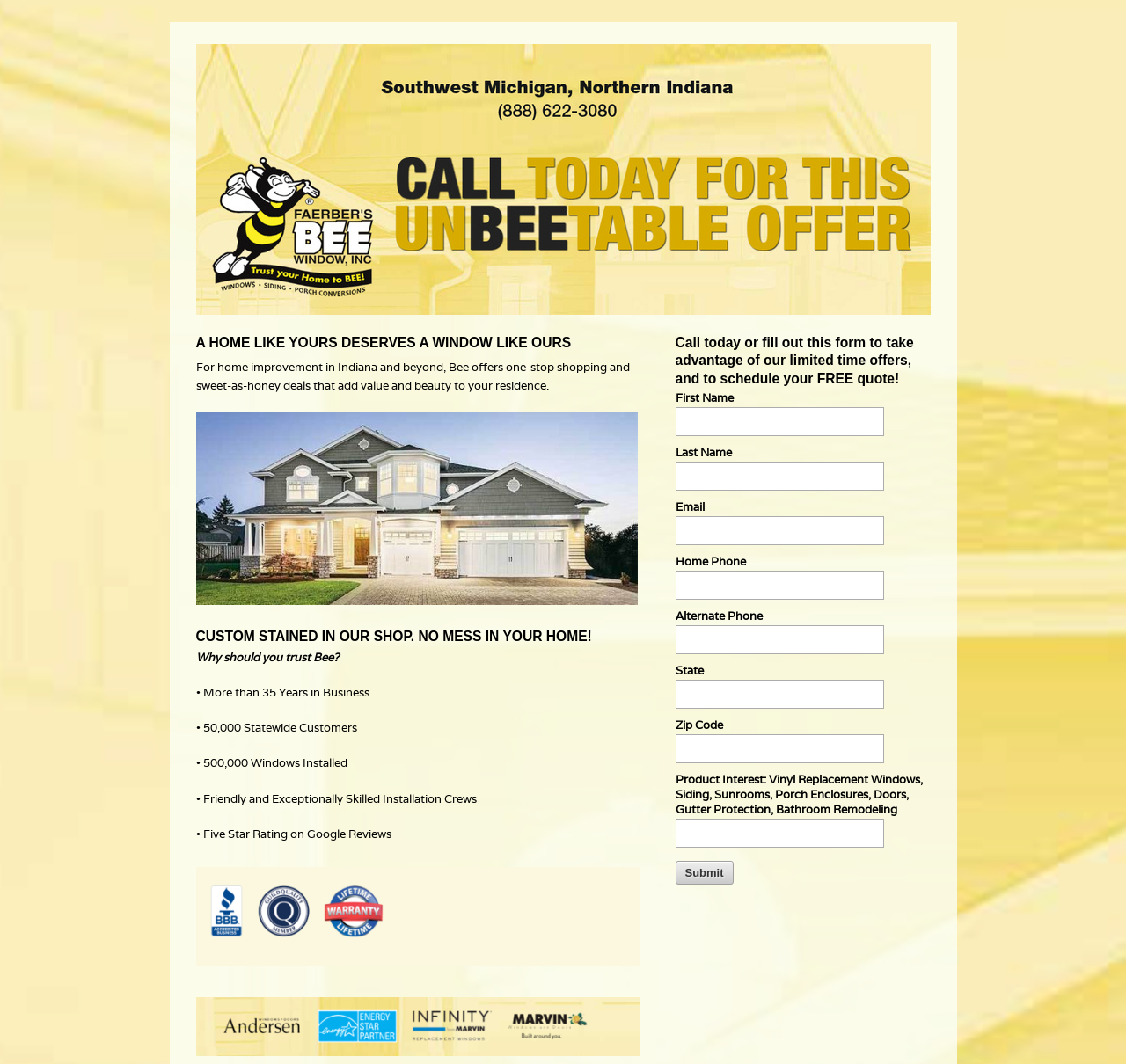Locate the bounding box coordinates of the region to be clicked to comply with the following instruction: "Click the 'Prev' link". The coordinates must be four float numbers between 0 and 1, in the form [left, top, right, bottom].

[0.174, 0.388, 0.205, 0.569]